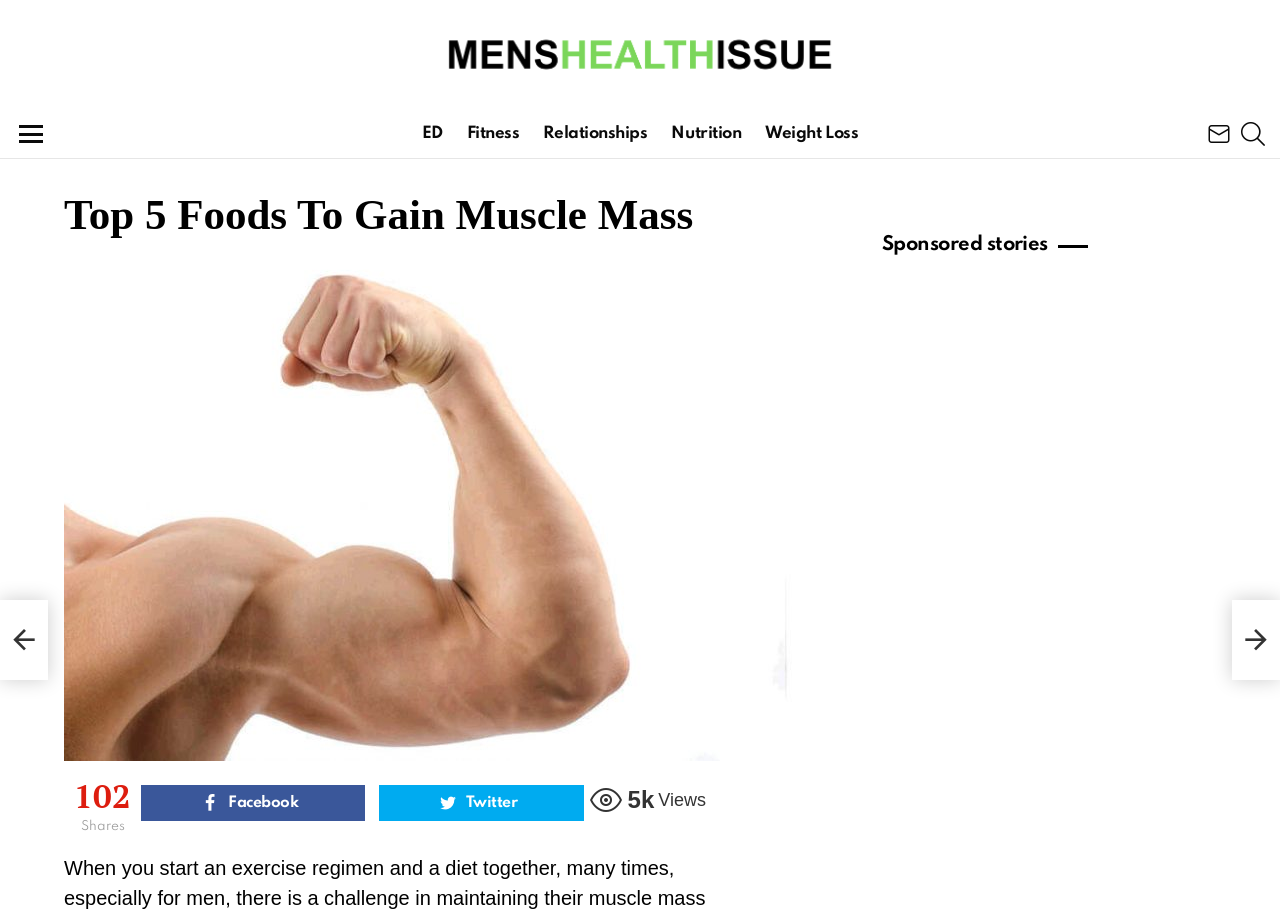Please study the image and answer the question comprehensively:
What is the category of the link 'ED'?

The category of the link 'ED' can be determined by looking at the links 'ED', 'Fitness', 'Relationships', 'Nutrition', and 'Weight Loss' which are located together, suggesting that 'ED' is related to relationships.